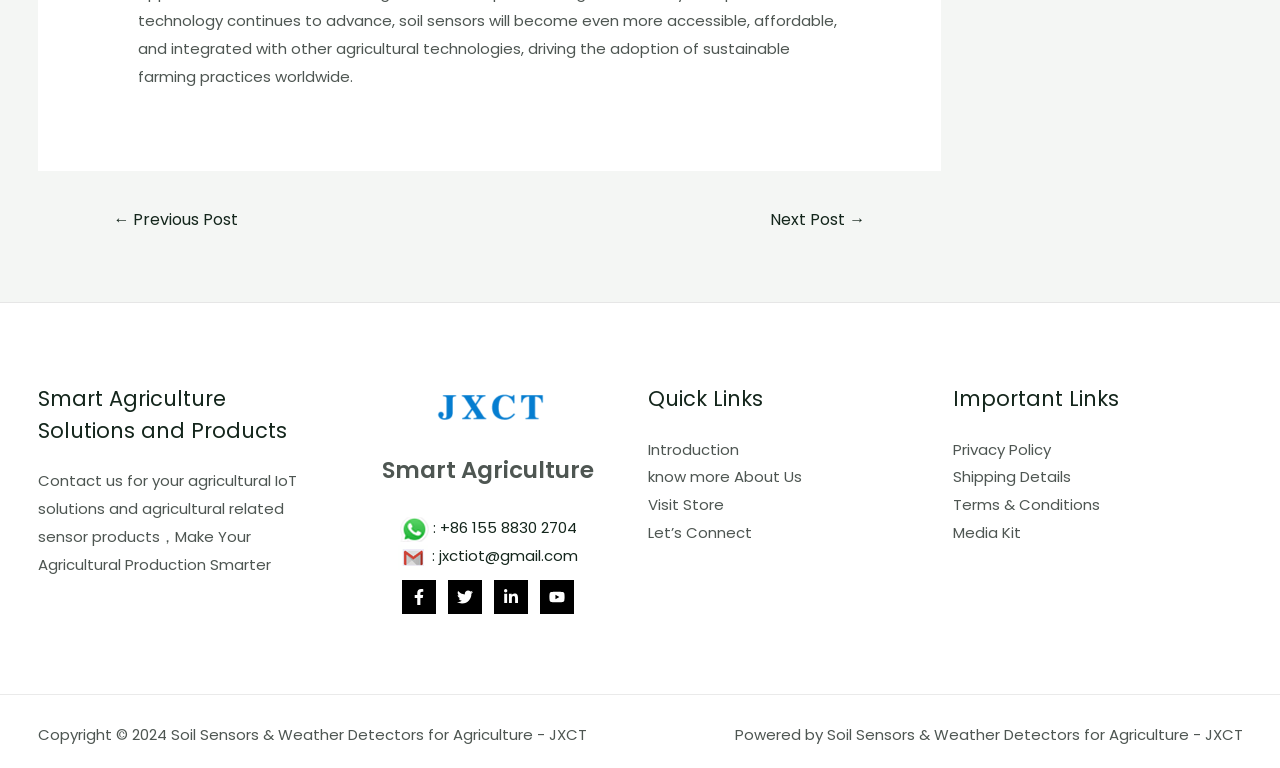Provide a brief response in the form of a single word or phrase:
What is the text of the first footer widget?

Smart Agriculture Solutions and Products